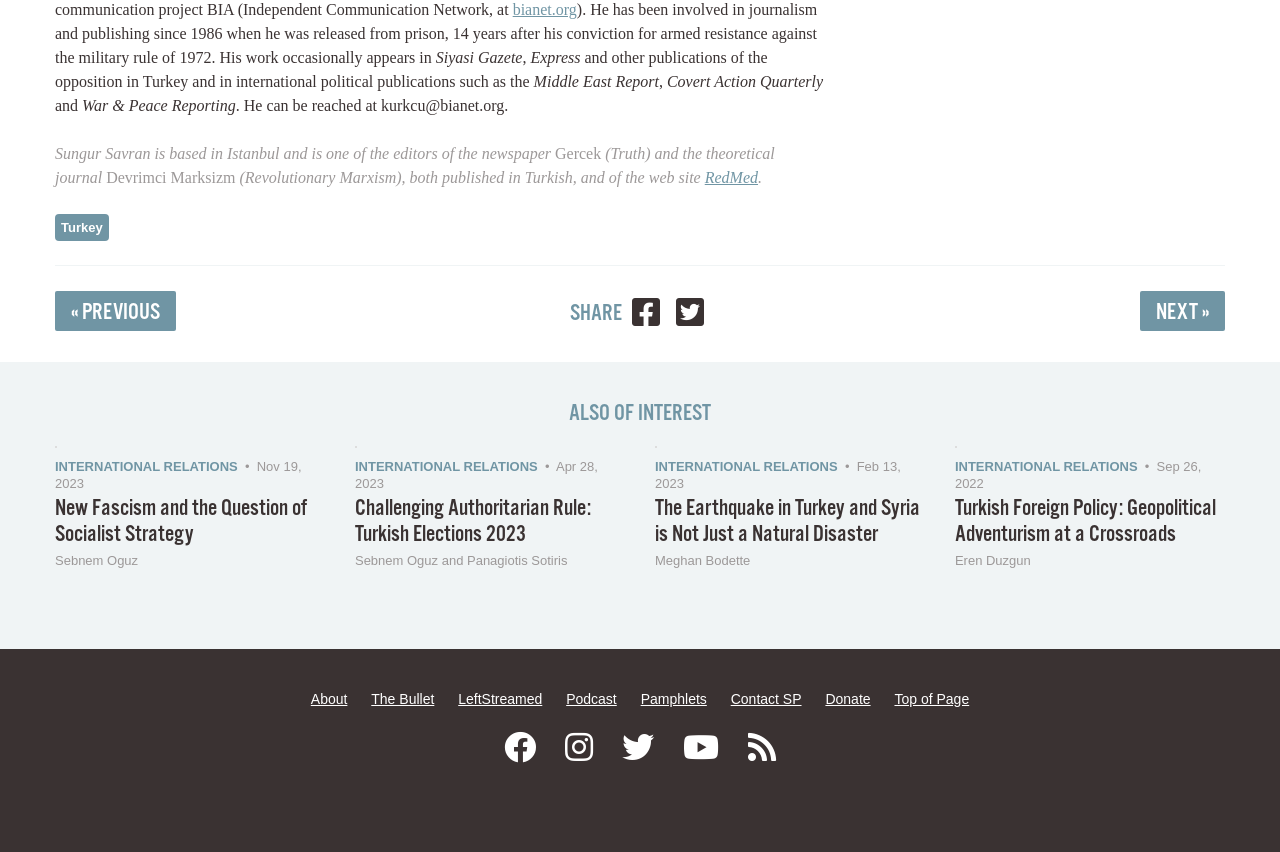Locate the coordinates of the bounding box for the clickable region that fulfills this instruction: "Share on Facebook".

[0.494, 0.347, 0.516, 0.393]